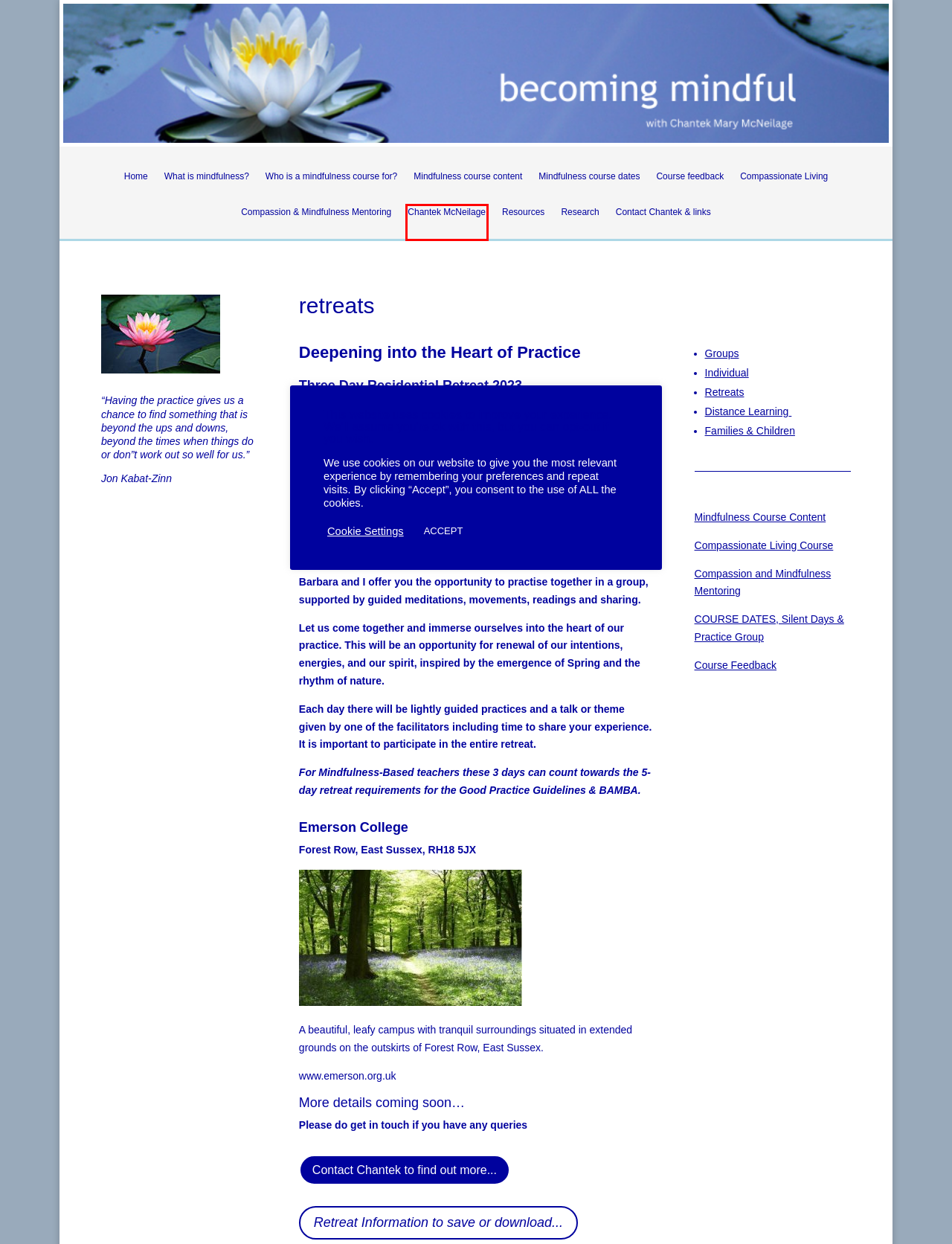You are looking at a webpage screenshot with a red bounding box around an element. Pick the description that best matches the new webpage after interacting with the element in the red bounding box. The possible descriptions are:
A. who is a mindfulness course for? - Becoming Mindful
B. Emerson College - Discover the gifts that live within you
C. individual mindfulness courses - Becoming Mindful
D. research - Becoming Mindful
E. What is mindfulness? - Becoming Mindful
F. resources - Becoming Mindful
G. chantek mcneilage - Becoming Mindful
H. distance learning - Becoming Mindful

G